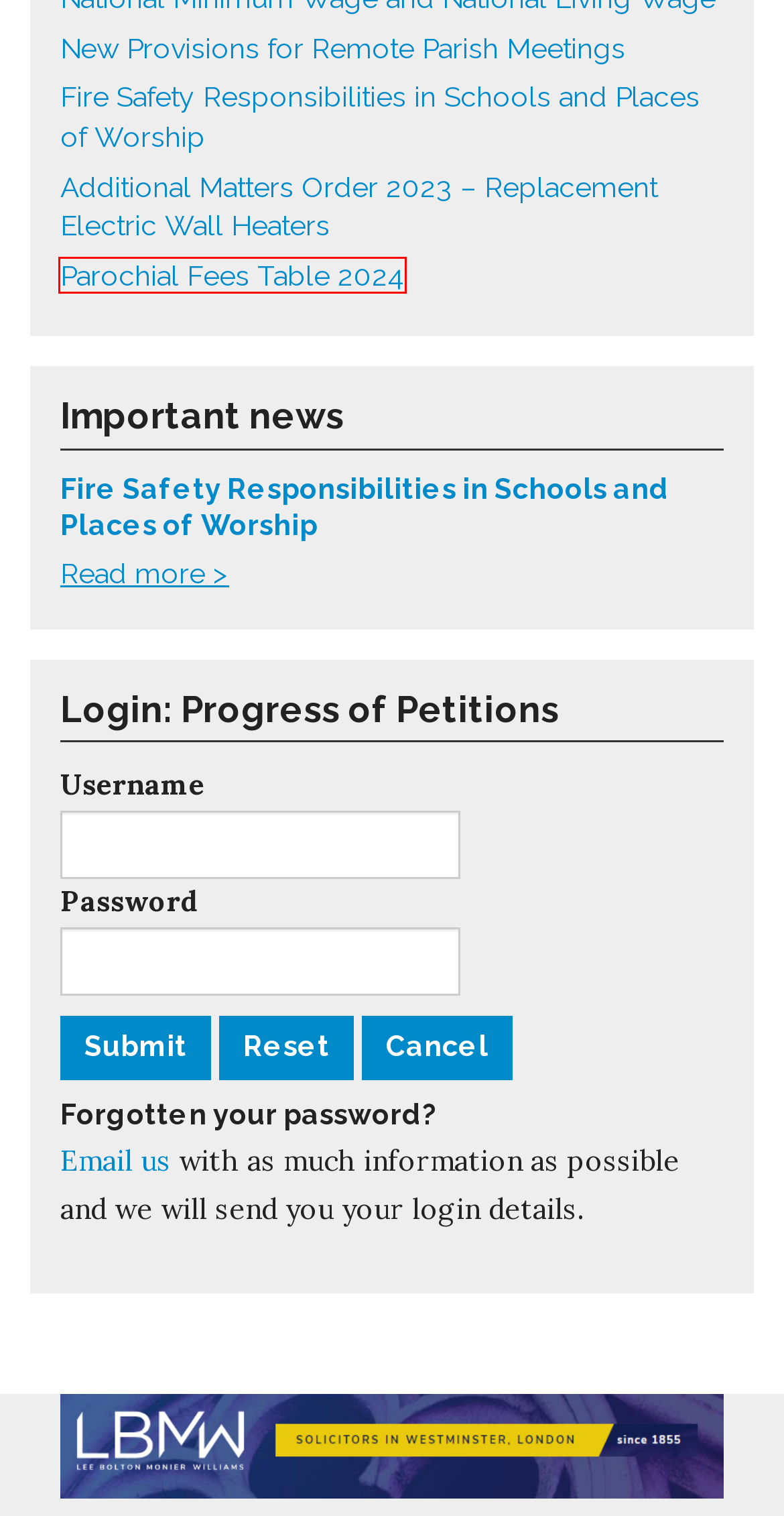You are given a screenshot of a webpage with a red bounding box around an element. Choose the most fitting webpage description for the page that appears after clicking the element within the red bounding box. Here are the candidates:
A. Parochial Fees Table 2024 – Ely Diocesan Registry
B. Fire Safety Responsibilities in Schools and Places of Worship – Ely Diocesan Registry
C. National Minimum Wage and National Living Wage – Ely Diocesan Registry
D. Marriage Act 1949
E. New Provisions for Remote Parish Meetings – Ely Diocesan Registry
F. Additional Matters Order 2023 – Replacement Electric Wall Heaters – Ely Diocesan Registry
G. Disclaimer – Ely Diocesan Registry
H. Ely Diocesan Registry

A